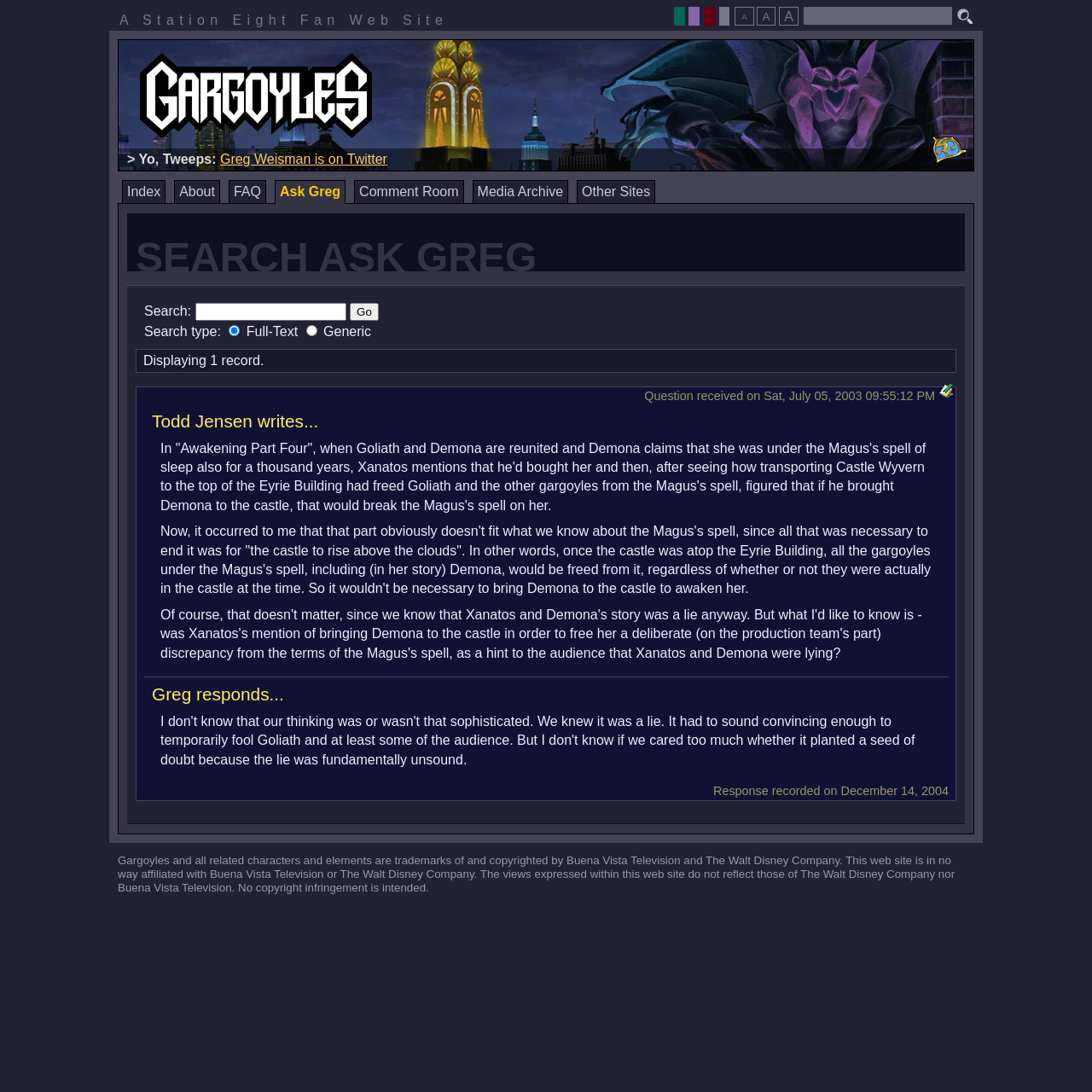Pinpoint the bounding box coordinates of the area that must be clicked to complete this instruction: "Visit The Phoenix Gate".

[0.85, 0.142, 0.889, 0.155]